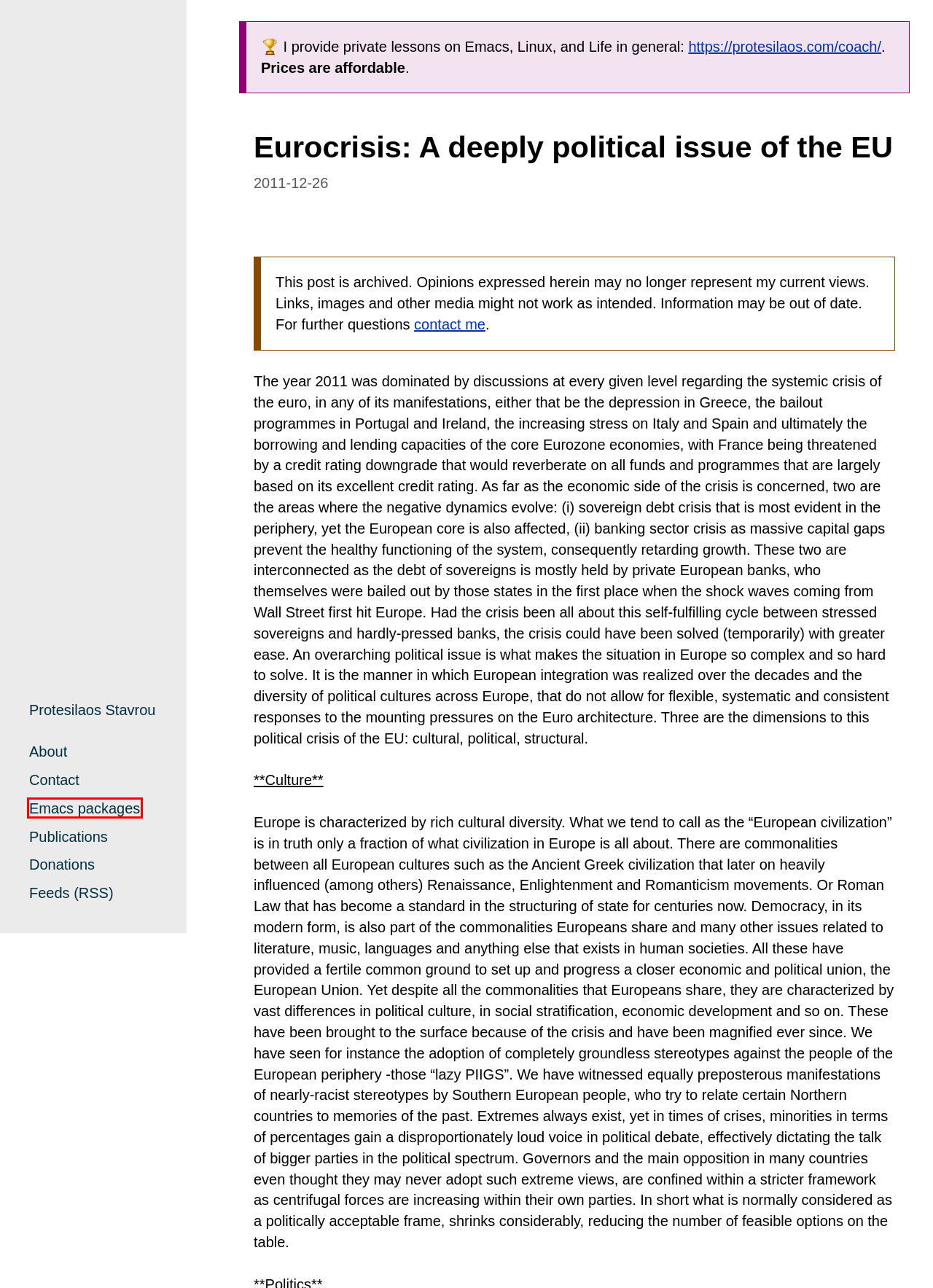Review the webpage screenshot and focus on the UI element within the red bounding box. Select the best-matching webpage description for the new webpage that follows after clicking the highlighted element. Here are the candidates:
A. Options for donations | Protesilaos Stavrou
B. Contact me | Protesilaos Stavrou
C. My packages and/or custom code for GNU Emacs | Protesilaos Stavrou
D. Protesilaos Stavrou
E. Coach/tutor on Emacs, Linux, and Life | Protesilaos Stavrou
F. Publications | Protesilaos Stavrou
G. About me | Protesilaos Stavrou
H. RSS feeds and how to use them | Protesilaos Stavrou

C